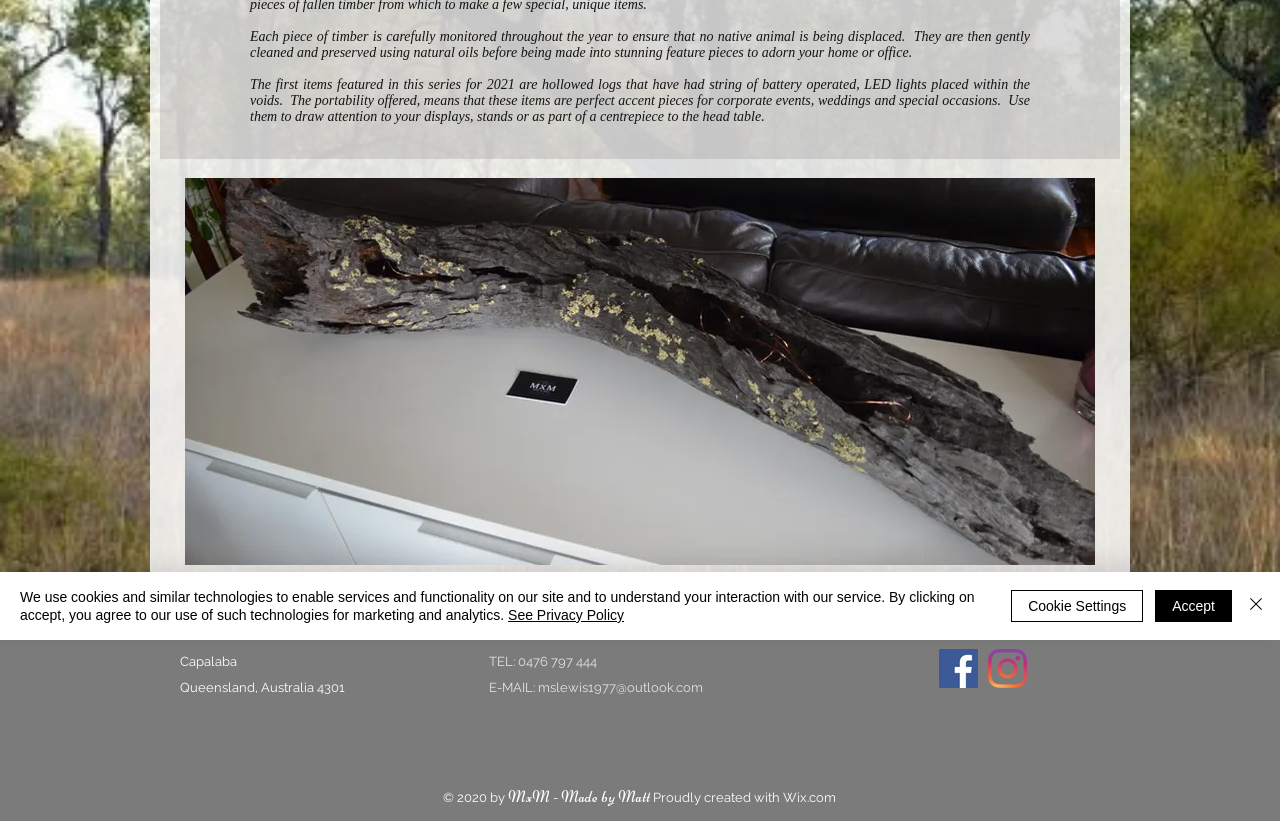Determine the bounding box coordinates (top-left x, top-left y, bottom-right x, bottom-right y) of the UI element described in the following text: aria-label="Instagram"

[0.772, 0.791, 0.802, 0.838]